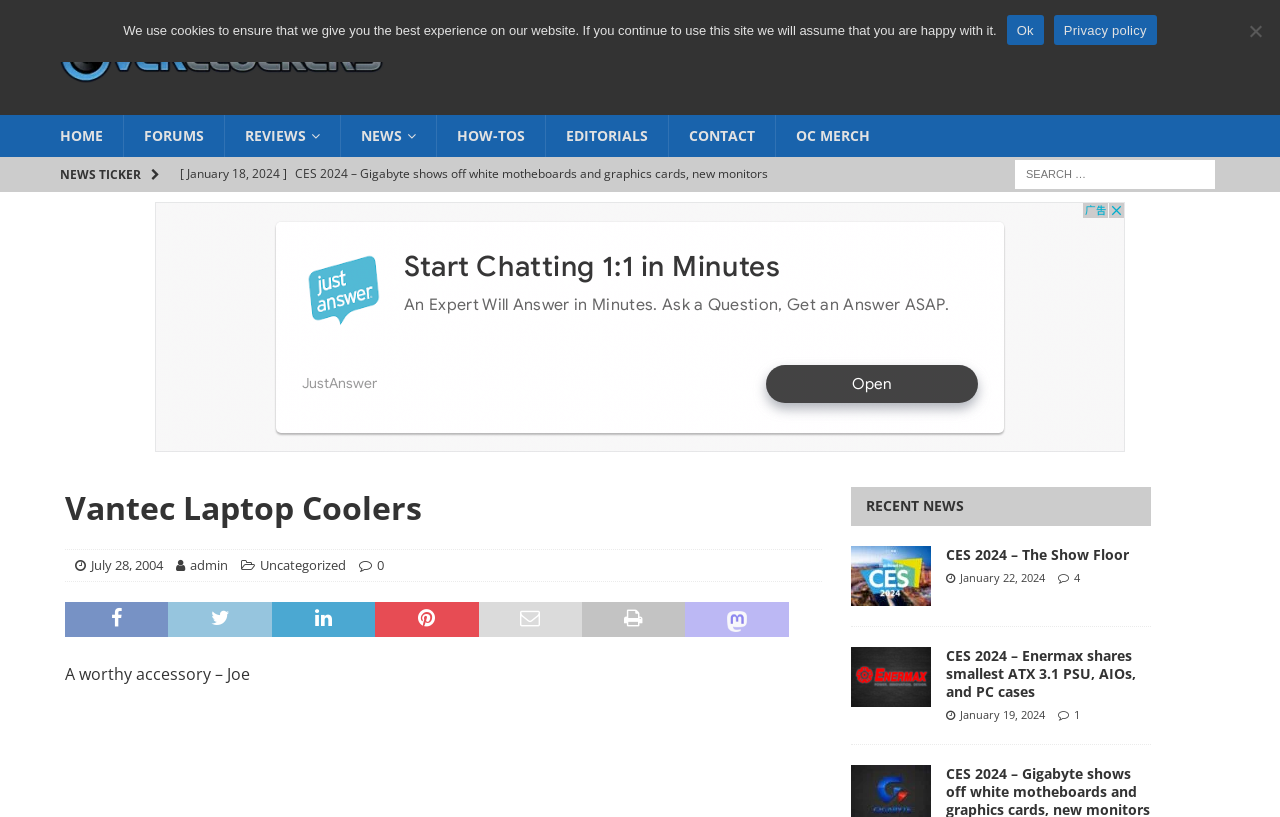Find and specify the bounding box coordinates that correspond to the clickable region for the instruction: "Search for something".

[0.793, 0.196, 0.949, 0.232]